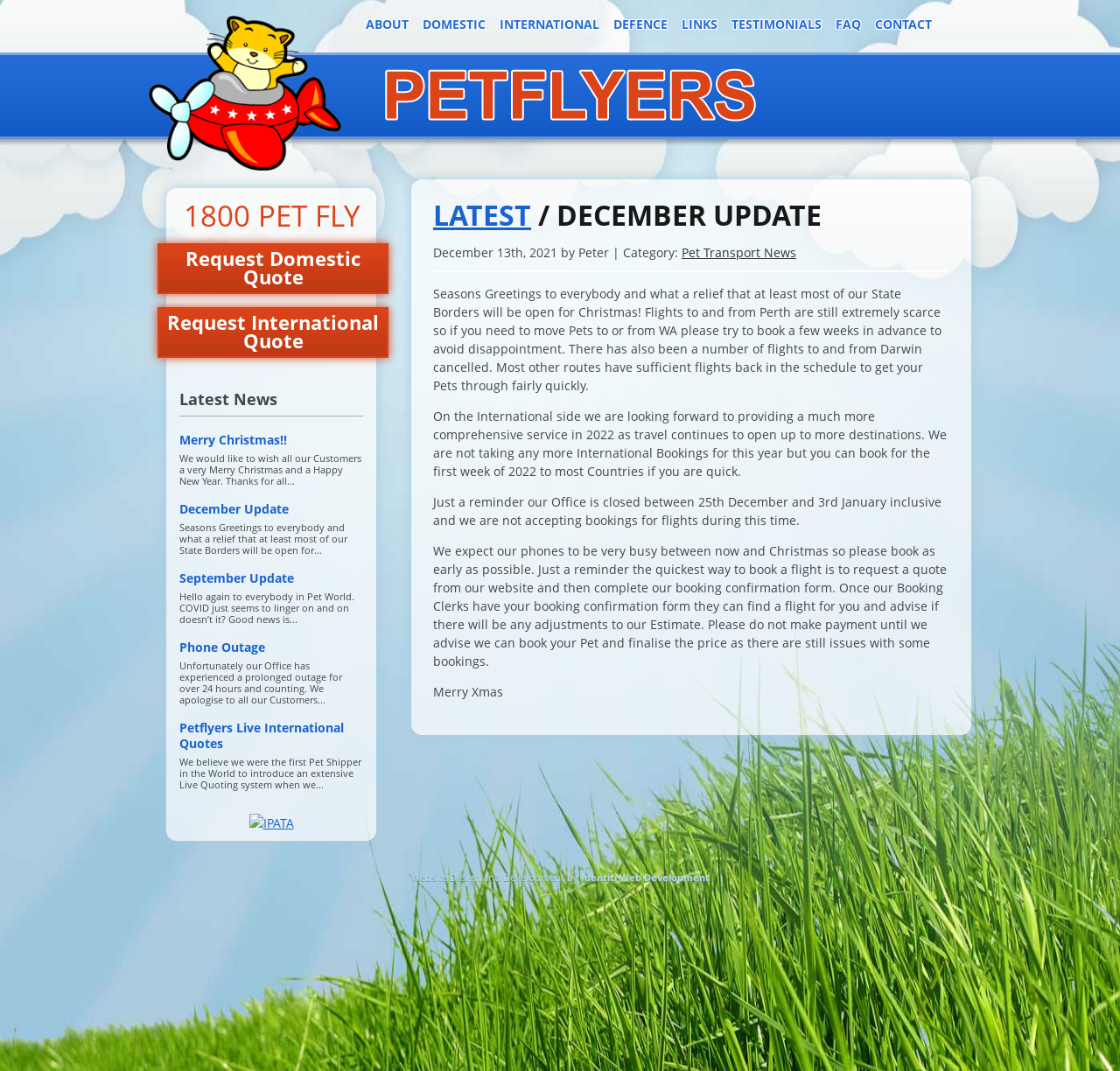Specify the bounding box coordinates of the region I need to click to perform the following instruction: "Read the latest news". The coordinates must be four float numbers in the range of 0 to 1, i.e., [left, top, right, bottom].

[0.16, 0.363, 0.248, 0.382]